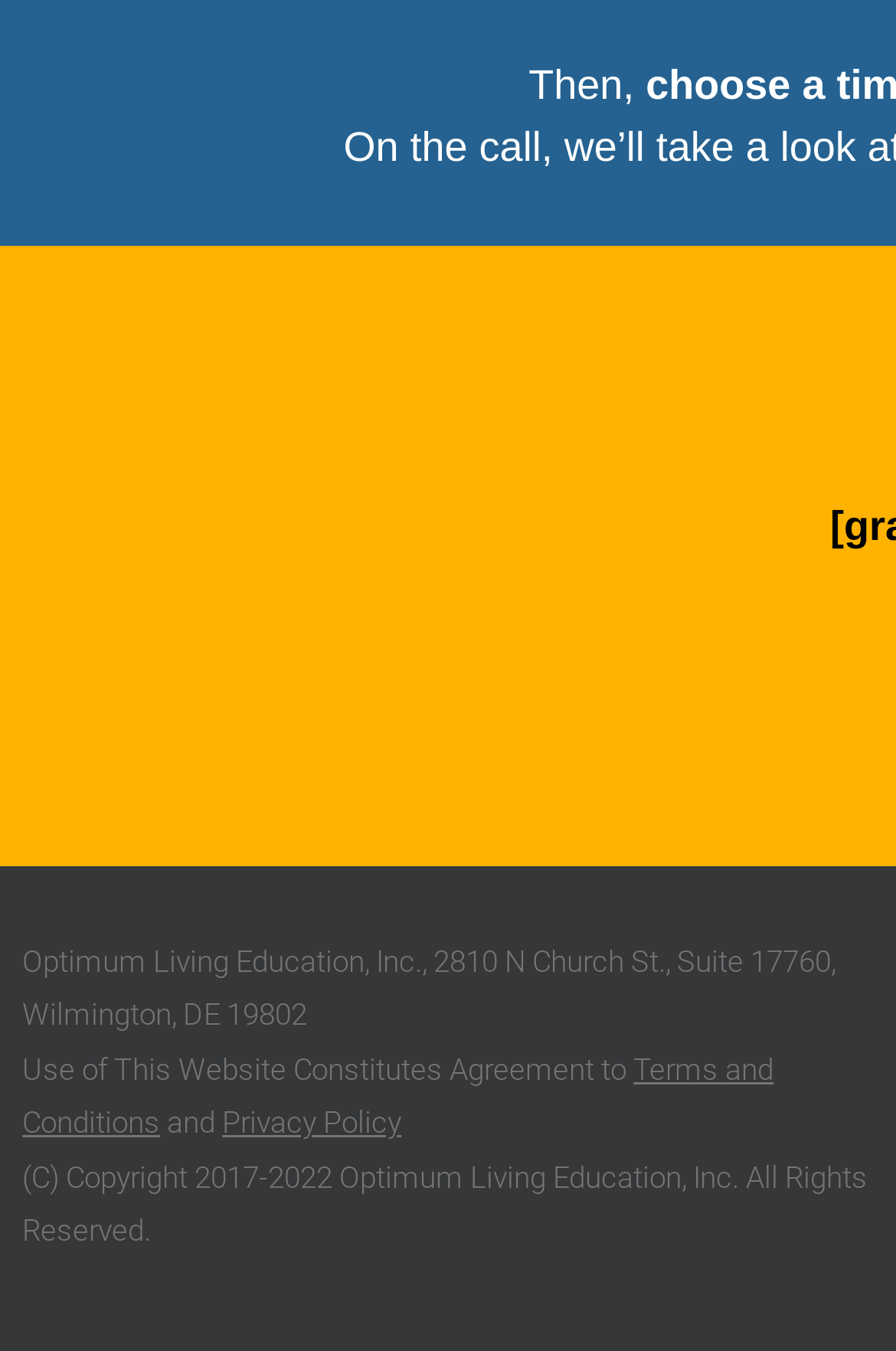What are the two links at the bottom of the webpage?
Based on the image, give a one-word or short phrase answer.

Terms and Conditions, Privacy Policy